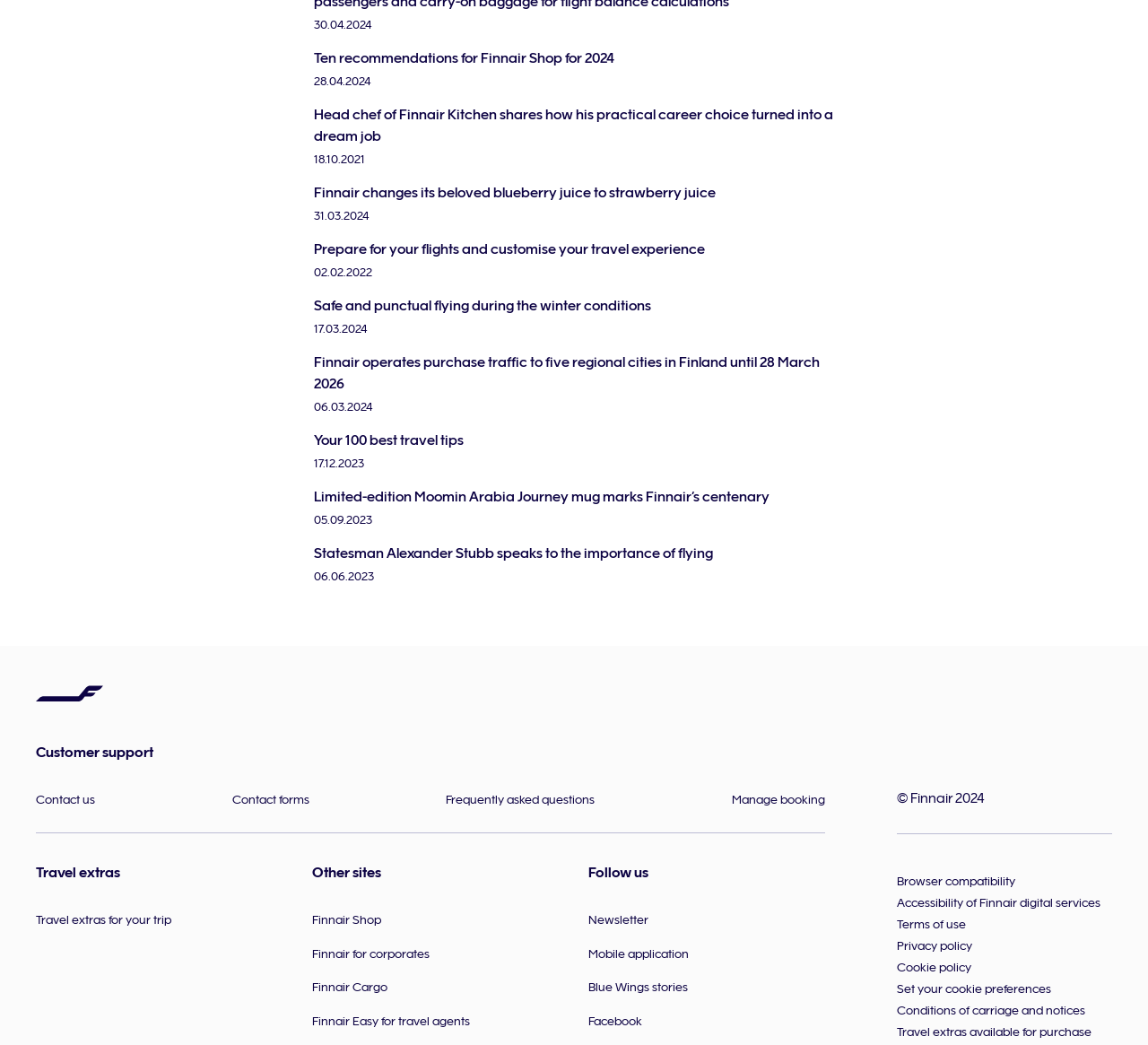Find the bounding box coordinates of the area that needs to be clicked in order to achieve the following instruction: "Learn about travel extras for your trip". The coordinates should be specified as four float numbers between 0 and 1, i.e., [left, top, right, bottom].

[0.031, 0.863, 0.149, 0.895]